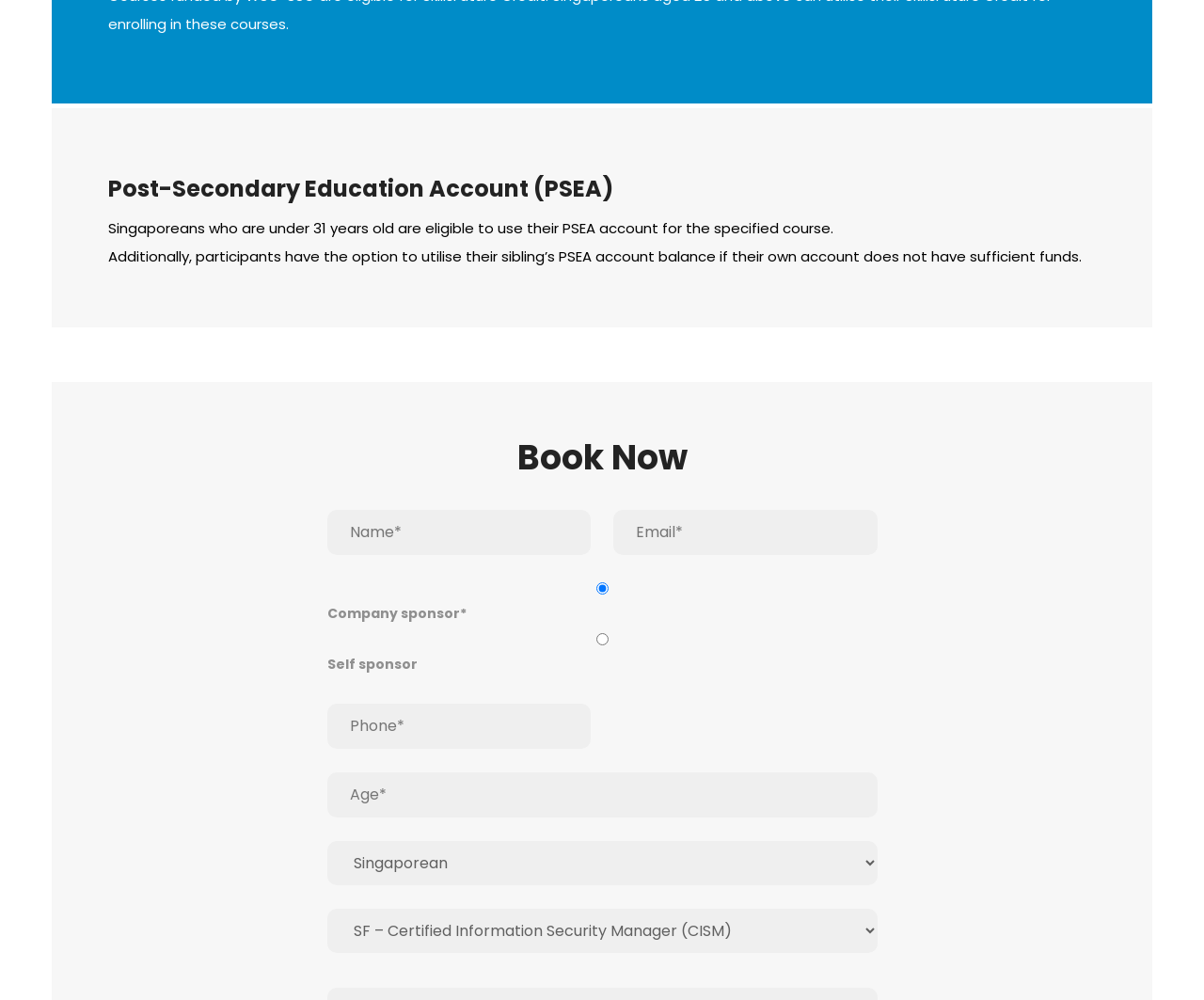Who is eligible to use their PSEA account?
Kindly give a detailed and elaborate answer to the question.

According to the webpage, the heading 'Post-Secondary Education Account (PSEA)' is followed by a static text that states 'Singaporeans who are under 31 years old are eligible to use their PSEA account for the specified course.' This implies that Singaporeans under 31 years old are eligible to use their PSEA account.